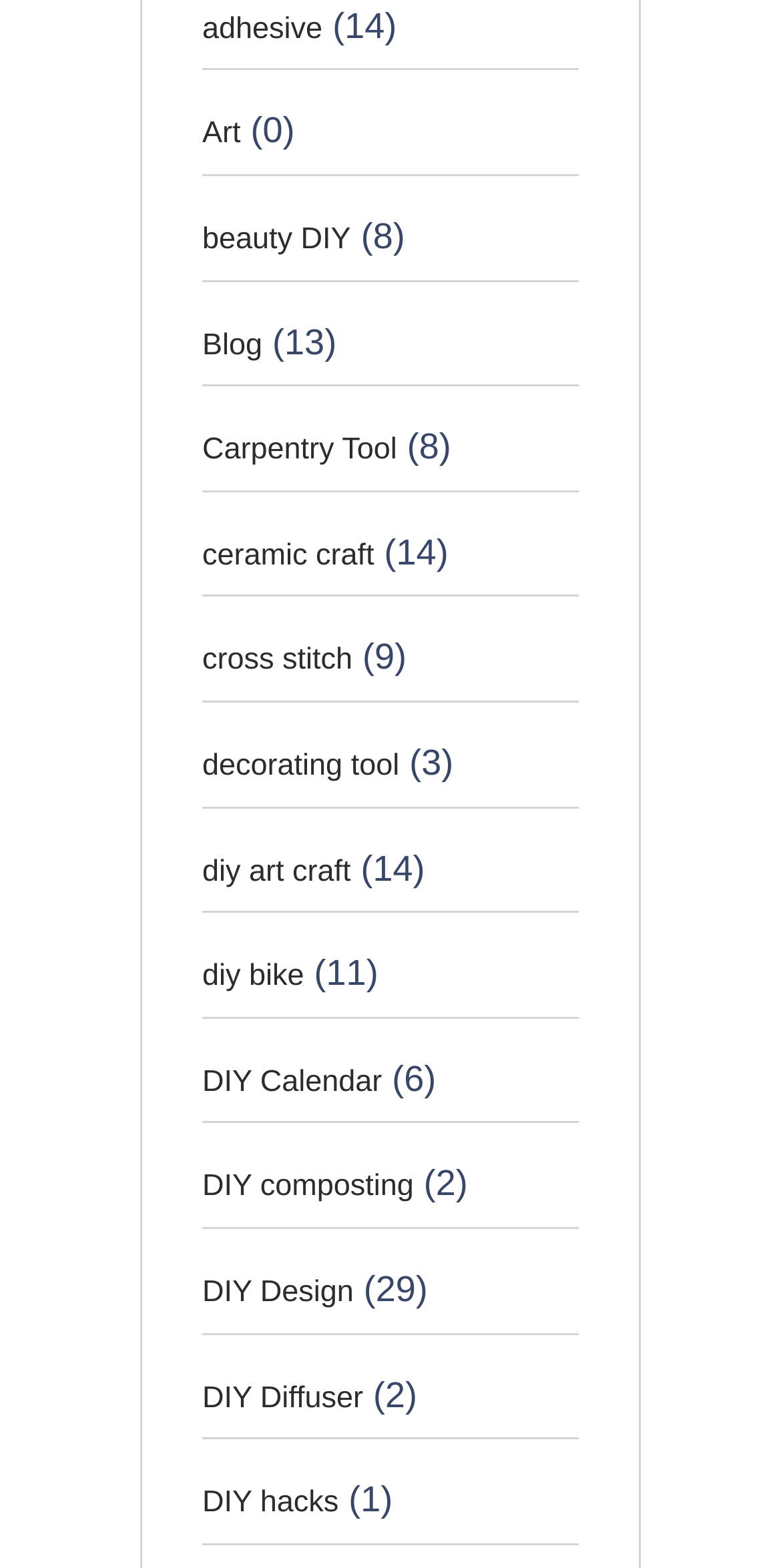Locate the UI element that matches the description DIY Design in the webpage screenshot. Return the bounding box coordinates in the format (top-left x, top-left y, bottom-right x, bottom-right y), with values ranging from 0 to 1.

[0.259, 0.813, 0.453, 0.835]